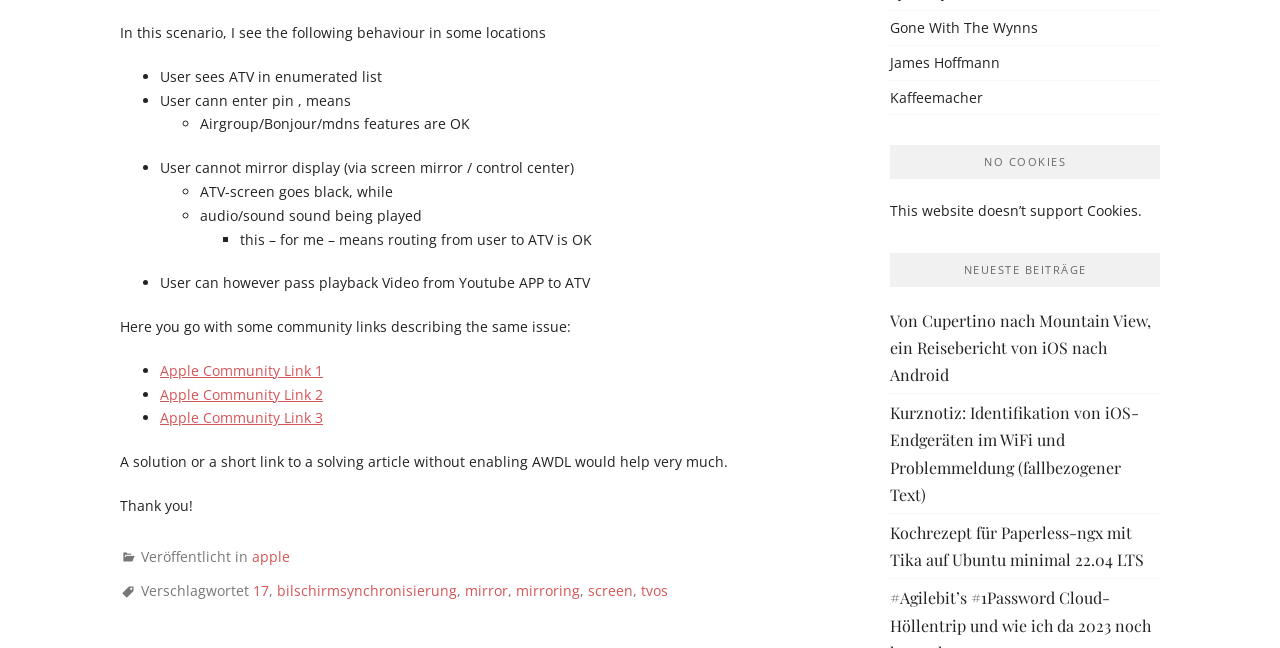Find the bounding box coordinates of the element to click in order to complete this instruction: "Click on the link 'apple'". The bounding box coordinates must be four float numbers between 0 and 1, denoted as [left, top, right, bottom].

[0.197, 0.844, 0.227, 0.873]